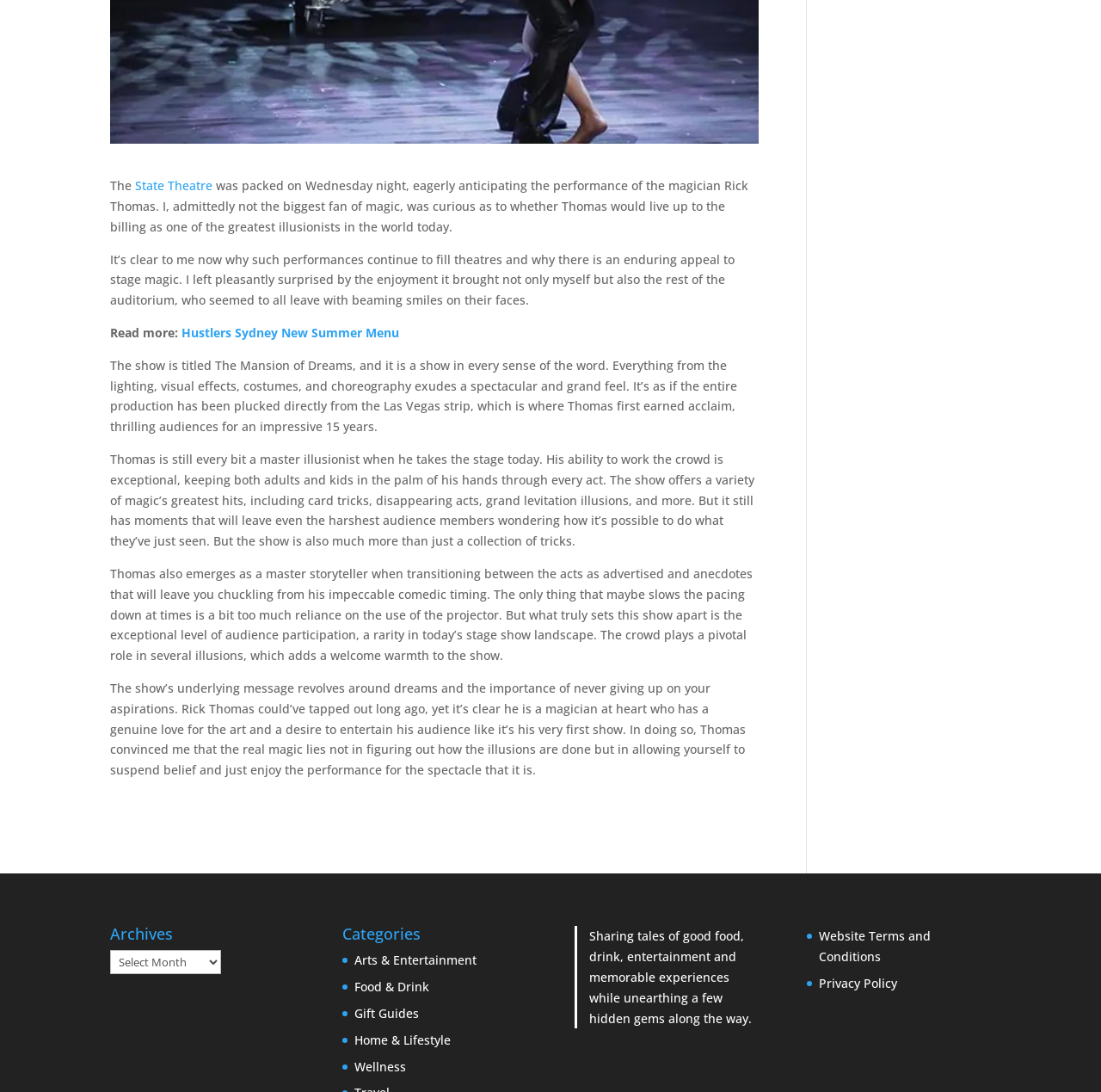Calculate the bounding box coordinates for the UI element based on the following description: "Home & Lifestyle". Ensure the coordinates are four float numbers between 0 and 1, i.e., [left, top, right, bottom].

[0.322, 0.945, 0.409, 0.96]